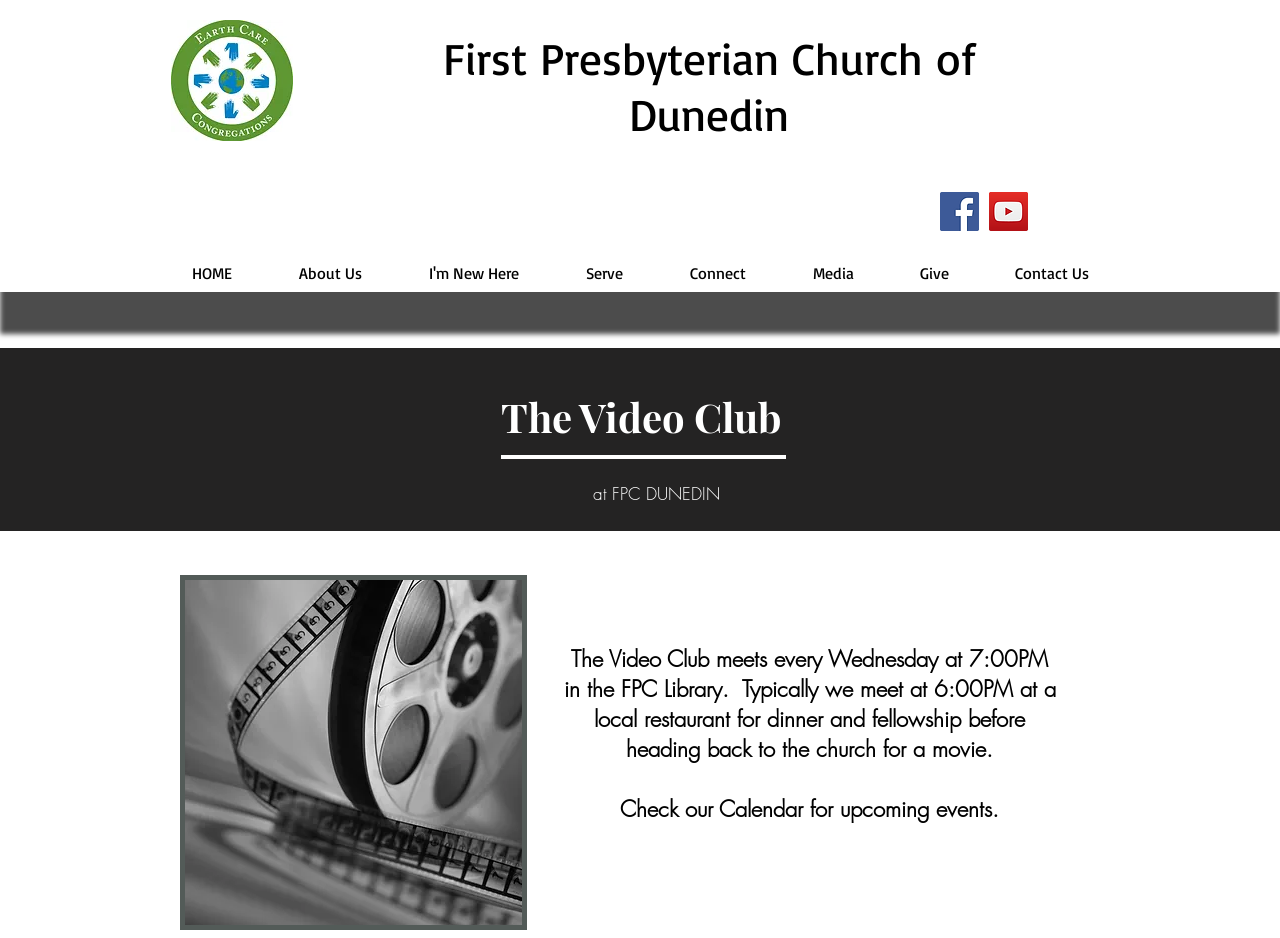Provide the bounding box coordinates for the UI element that is described as: "parent_node: Comment * name="comment"".

None